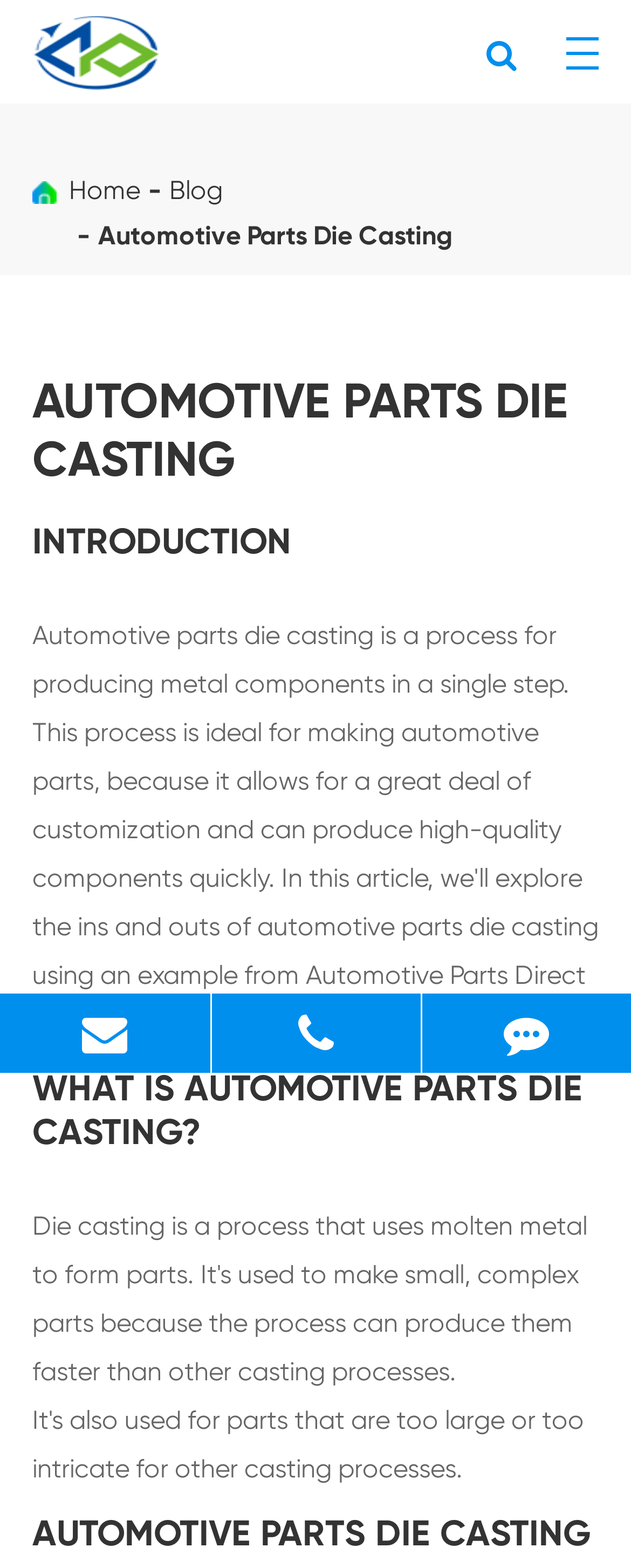Please respond to the question using a single word or phrase:
What is the main topic of this webpage?

Automotive Parts Die Casting